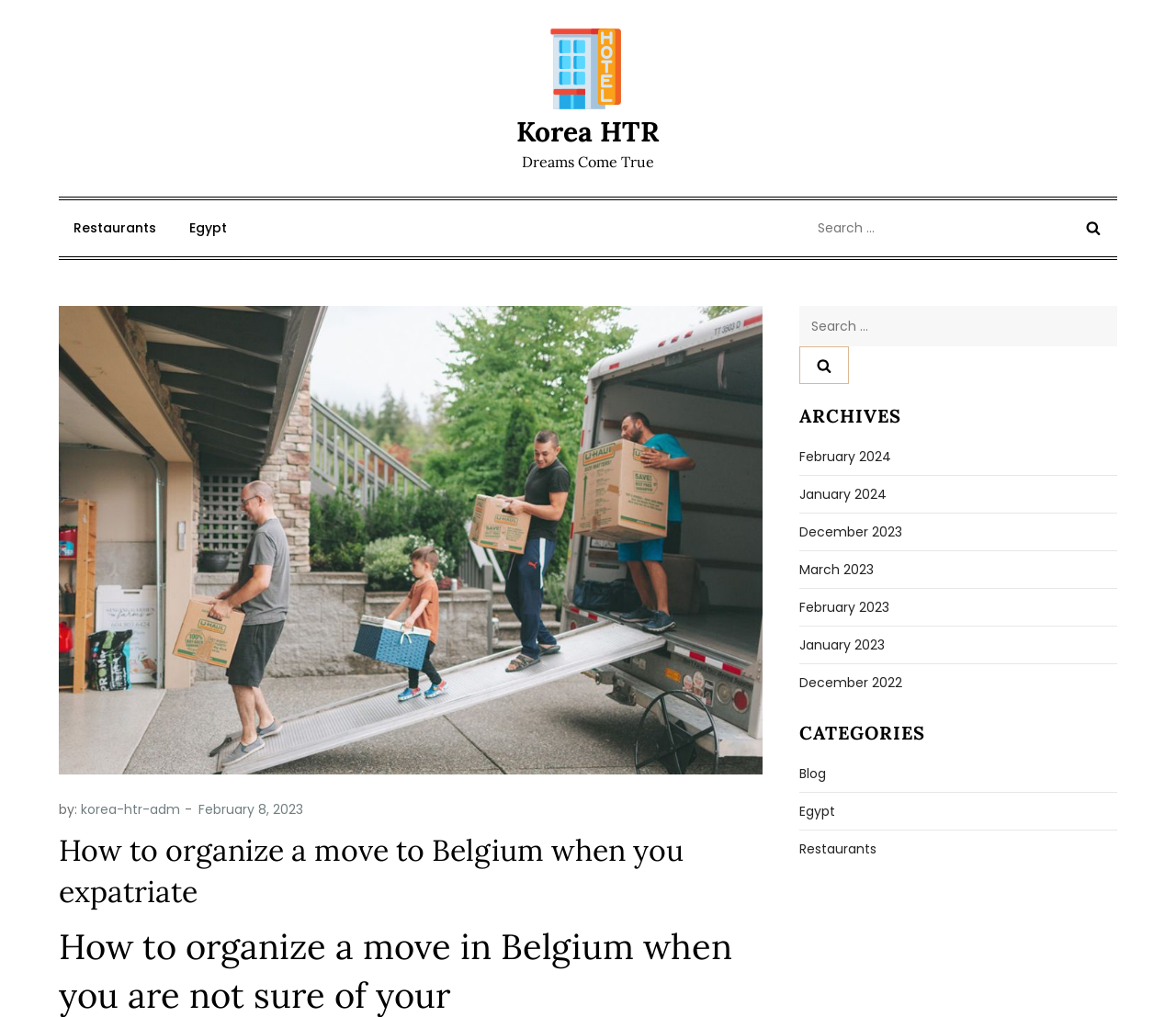What are the categories listed on the webpage?
Utilize the image to construct a detailed and well-explained answer.

The categories are listed under the 'CATEGORIES' heading, which includes links to 'Blog', 'Egypt', and 'Restaurants'.